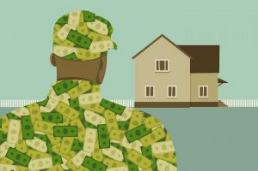Using the details from the image, please elaborate on the following question: What is the topic of the article related to?

The article explores financial benefits available to military personnel and veterans, emphasizing accessible home financing options, specifically discussing whether VA Loans require down payments or not.